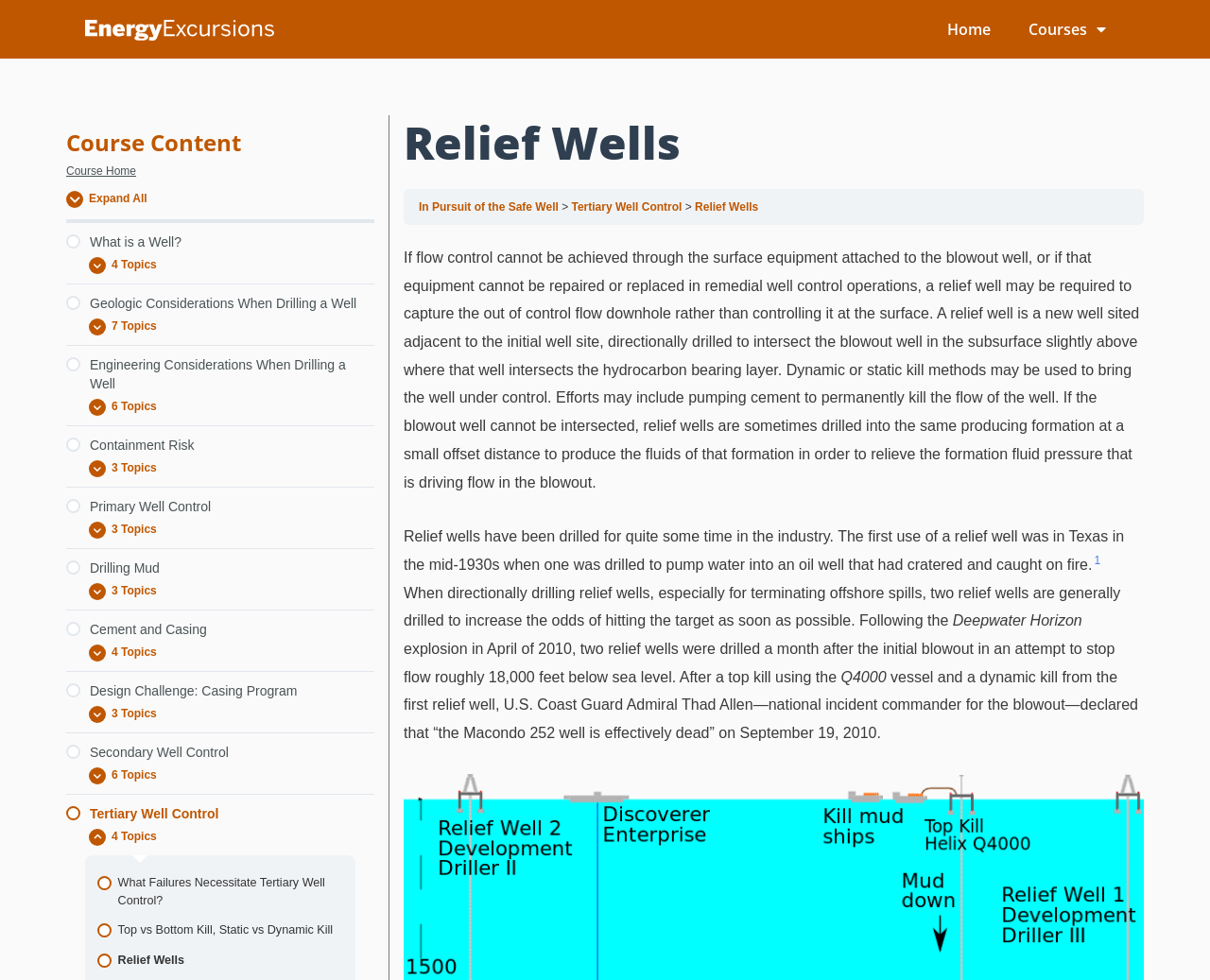Predict the bounding box of the UI element based on this description: "Rig Equipment and Drilling Fluids".

[0.076, 0.696, 0.294, 0.726]